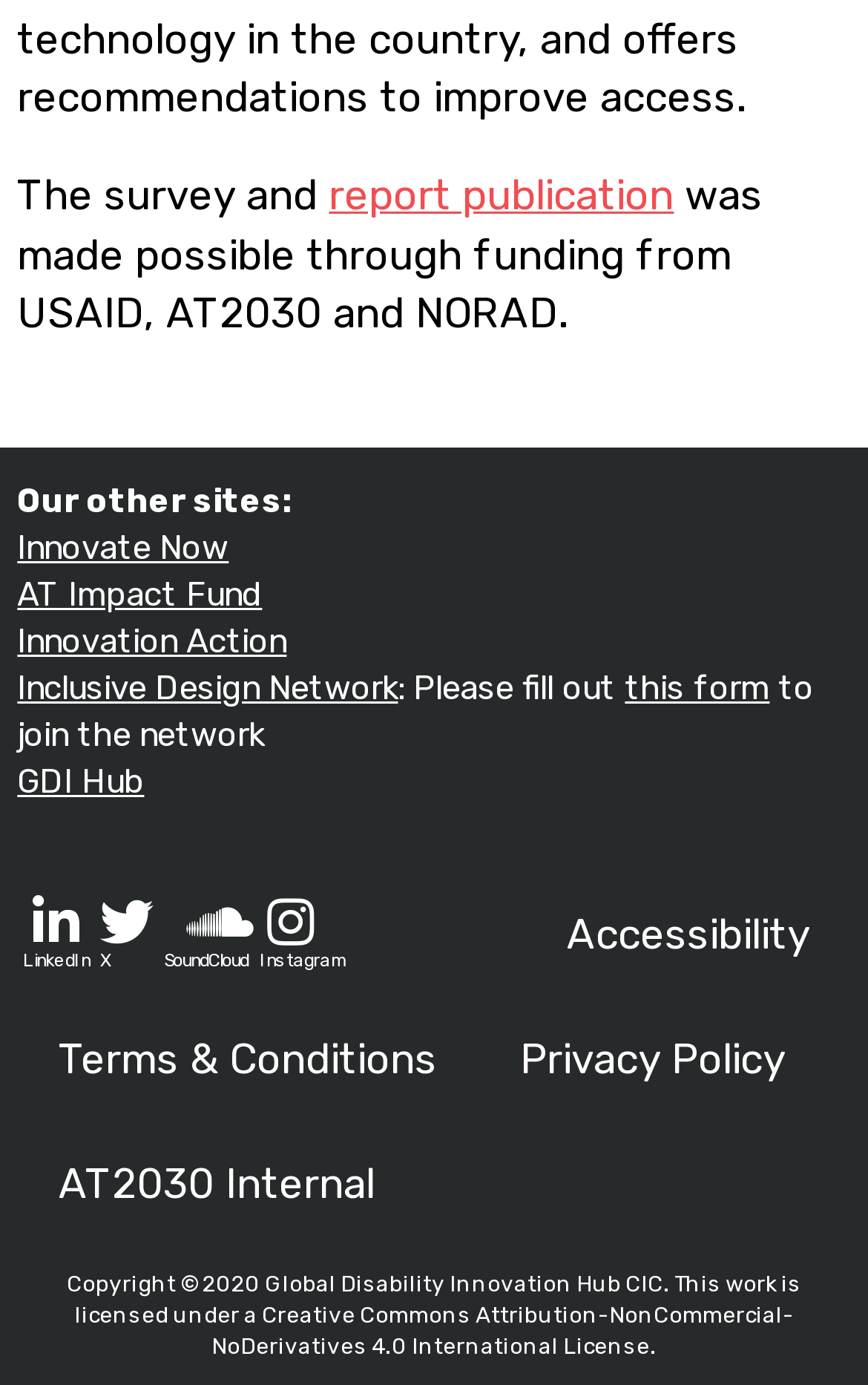Identify the bounding box for the described UI element. Provide the coordinates in (top-left x, top-left y, bottom-right x, bottom-right y) format with values ranging from 0 to 1: (949) 254-2487

None